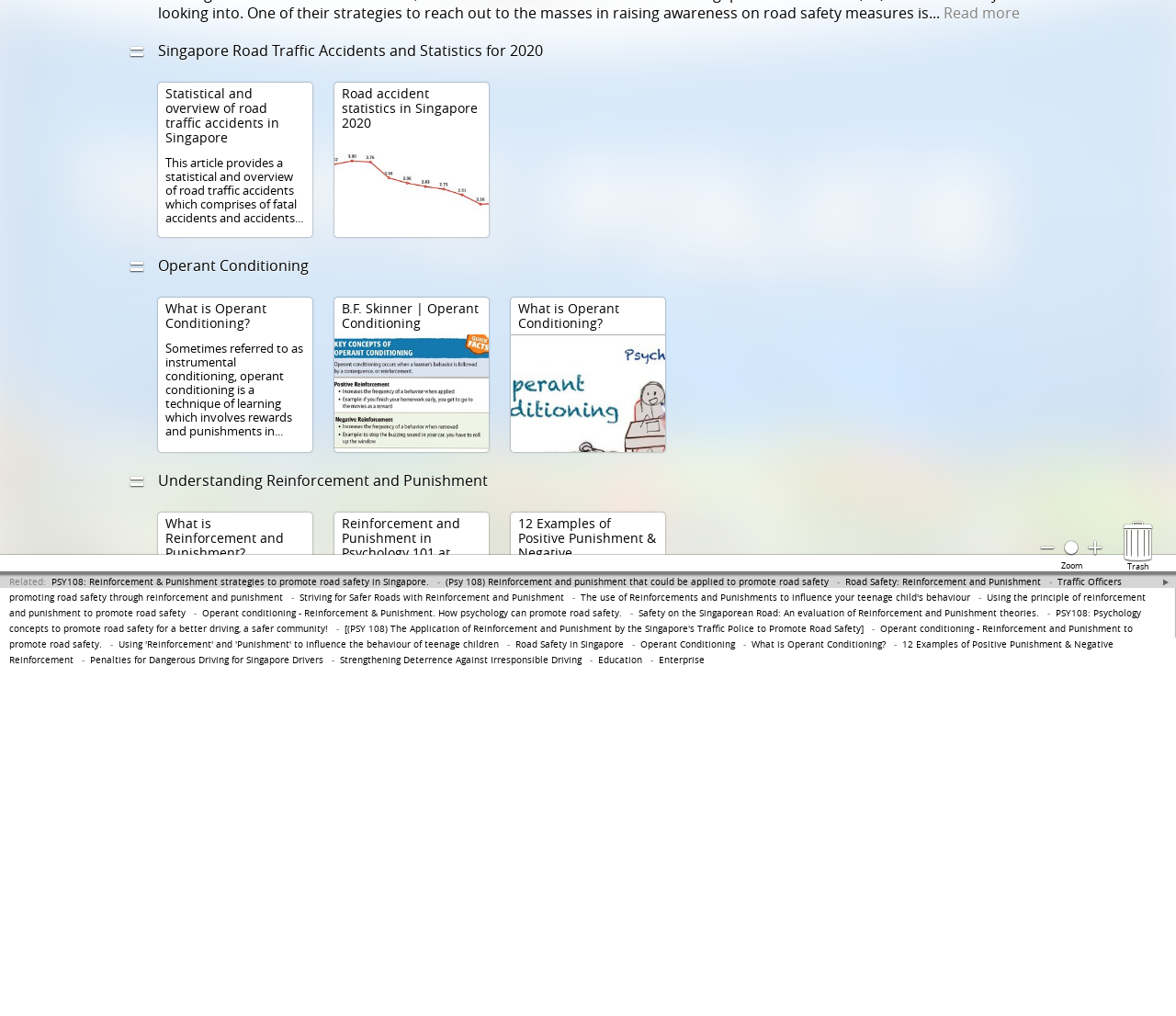Identify the bounding box coordinates for the UI element described as: "Strengthening Deterrence Against Irresponsible Driving". The coordinates should be provided as four floats between 0 and 1: [left, top, right, bottom].

[0.289, 0.644, 0.495, 0.656]